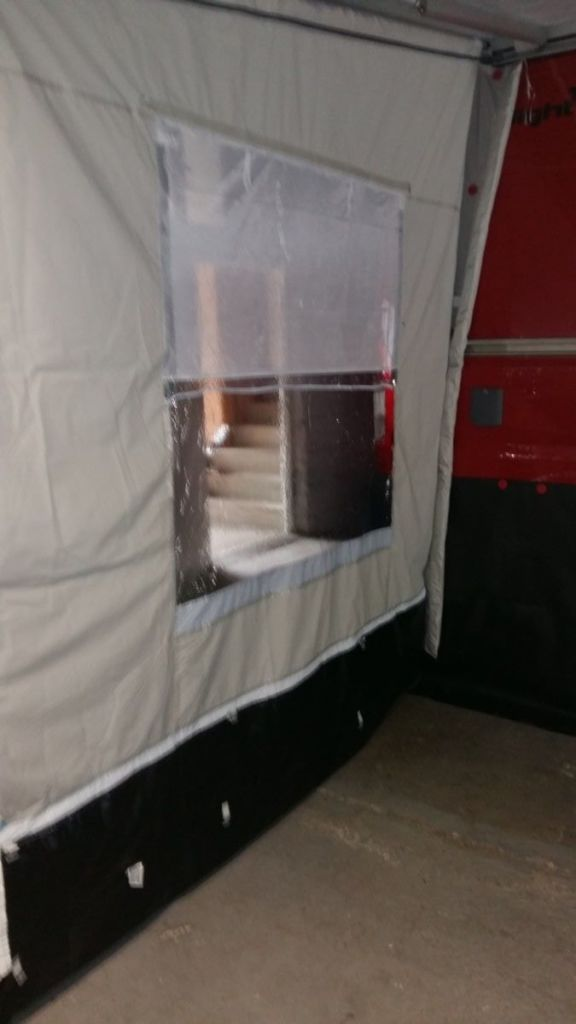Explain the image thoroughly, mentioning every notable detail.

The image features a close-up view of a side awning, showcasing a light-colored fabric panel with a transparent window. The lighter fabric creates a contrast against a darker lower edge. The window appears to be designed for both visibility and ventilation, providing a view to what lies beyond, likely an outdoor setting. The edges of the awning are neatly finished, emphasizing its purpose for providing shade and shelter. Additionally, the backdrop includes a hint of a red object, which may indicate that the awning is part of a larger setup, possibly related to outdoor or recreational use. This setup serves not only functional needs but also enhances the aesthetic appeal of a camping or outdoor space.